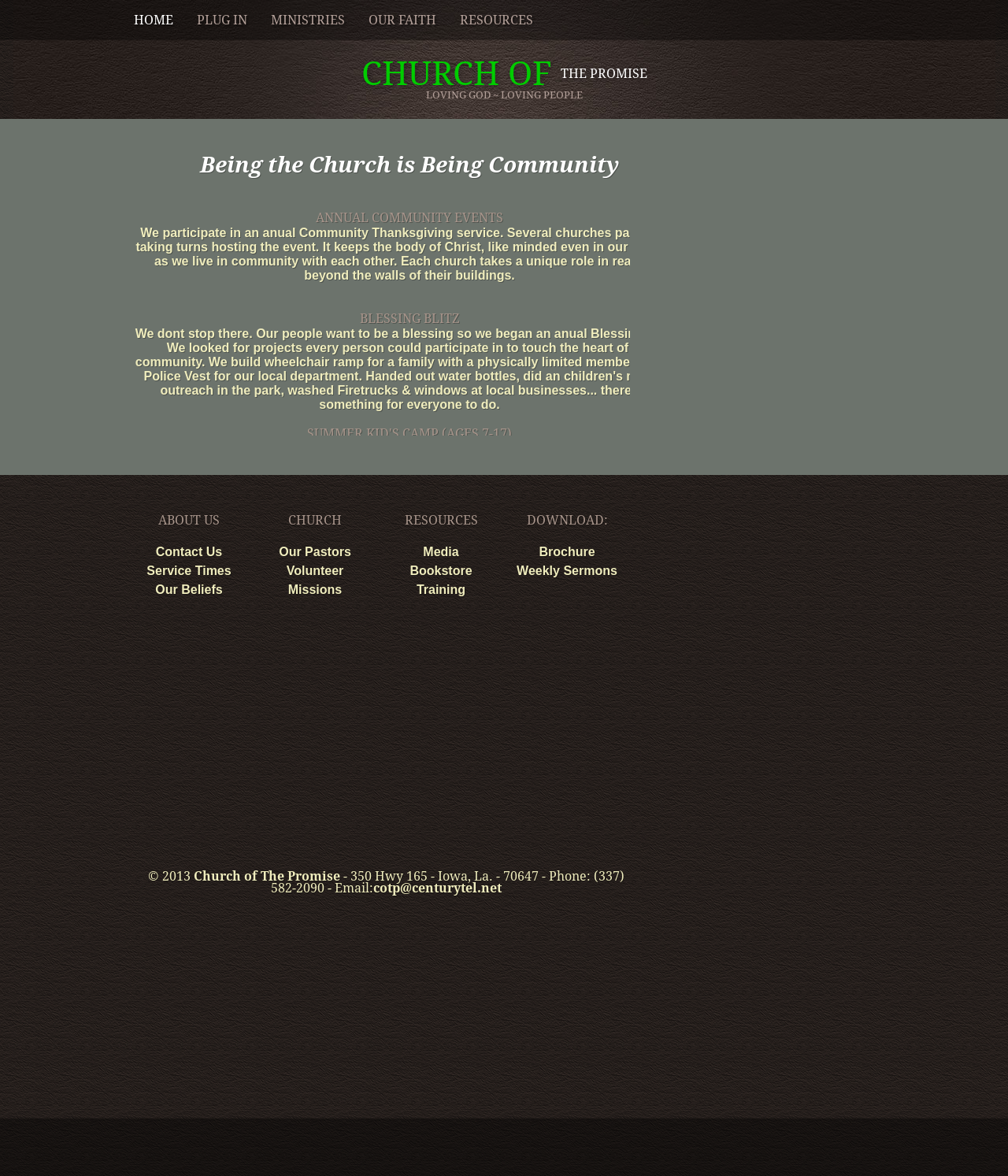Please determine the bounding box coordinates for the element with the description: "Training".

[0.413, 0.496, 0.462, 0.507]